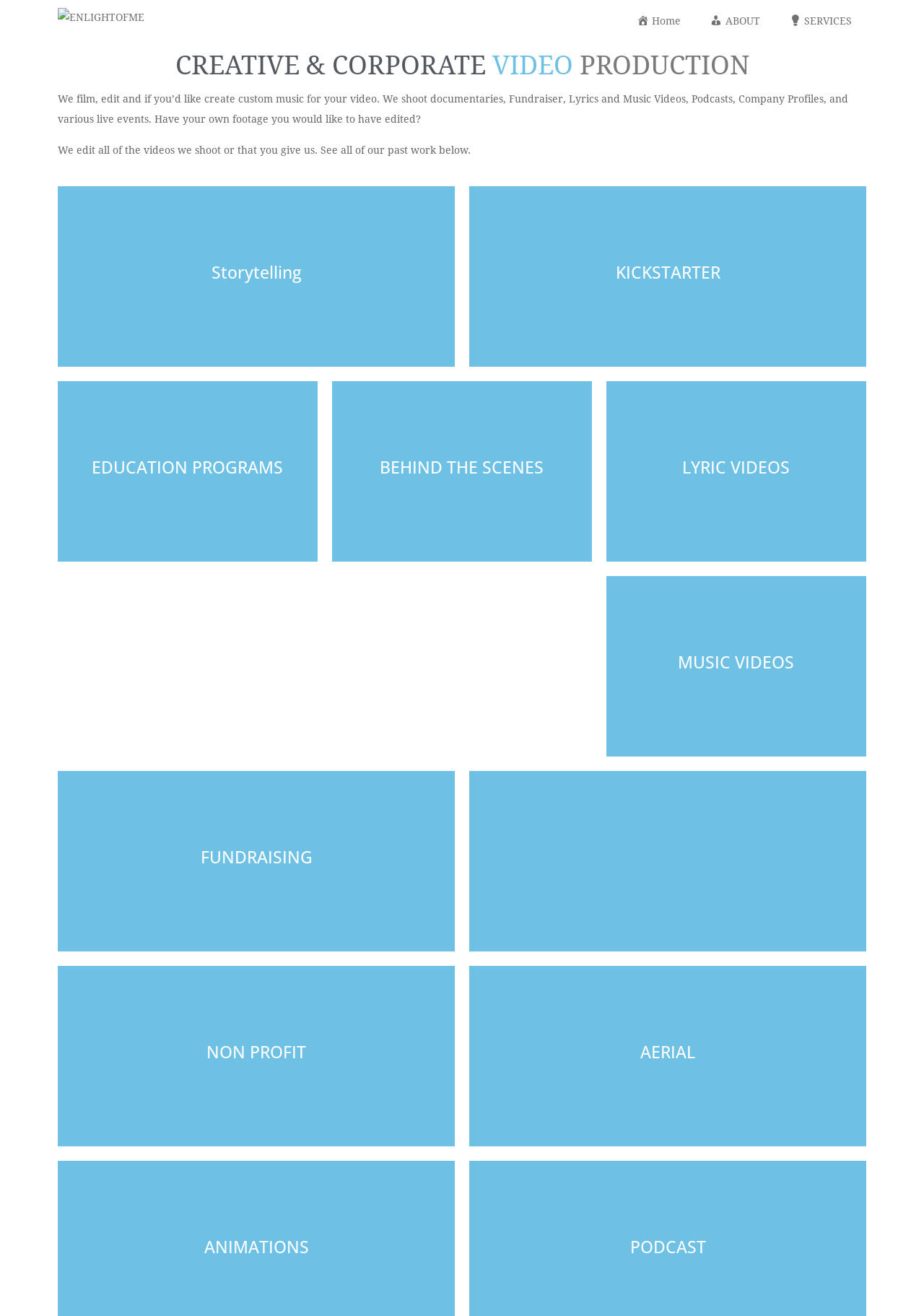Locate the bounding box coordinates of the clickable region necessary to complete the following instruction: "Download the app". Provide the coordinates in the format of four float numbers between 0 and 1, i.e., [left, top, right, bottom].

None